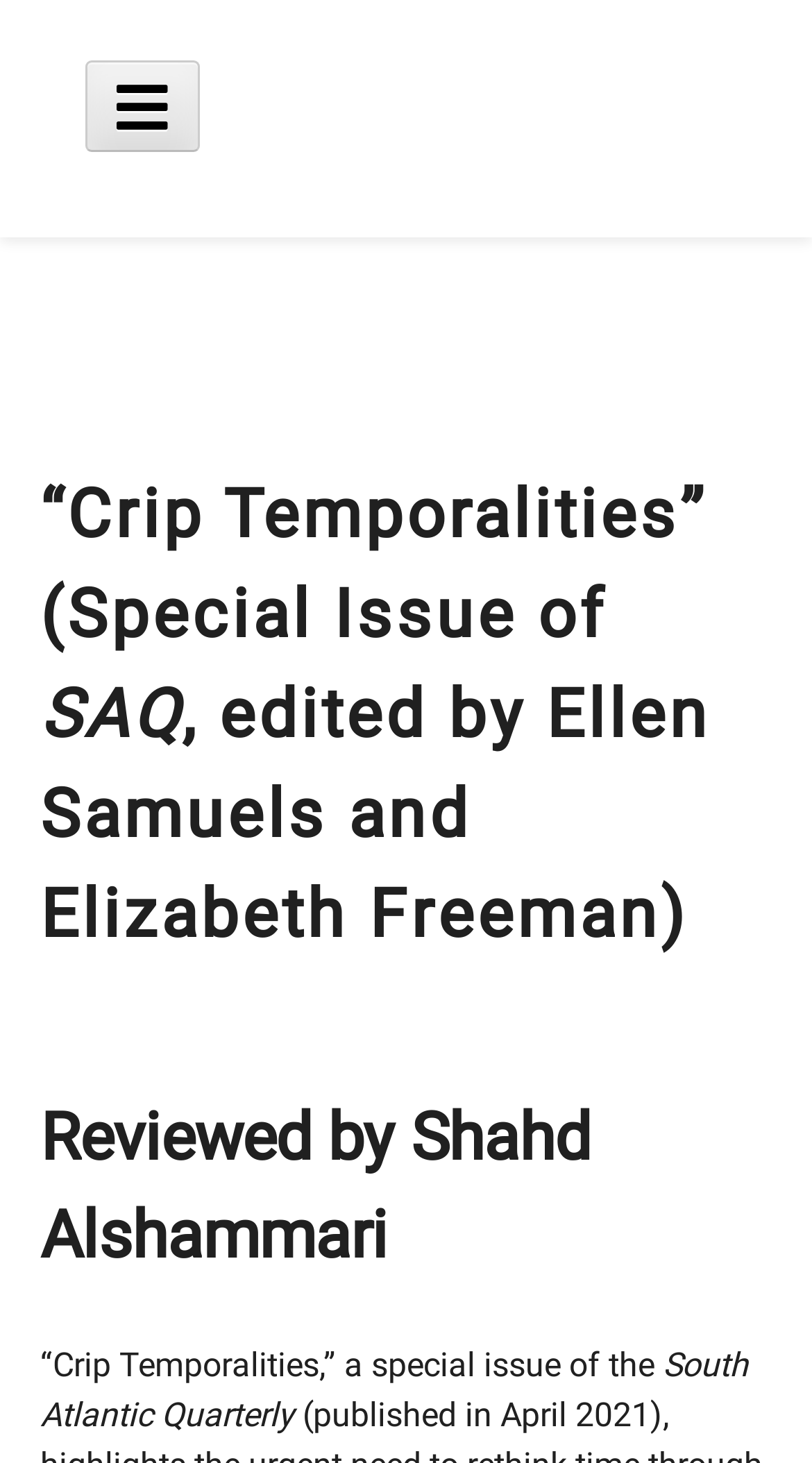Please provide a brief answer to the following inquiry using a single word or phrase:
What is the name of the journal?

South Atlantic Quarterly